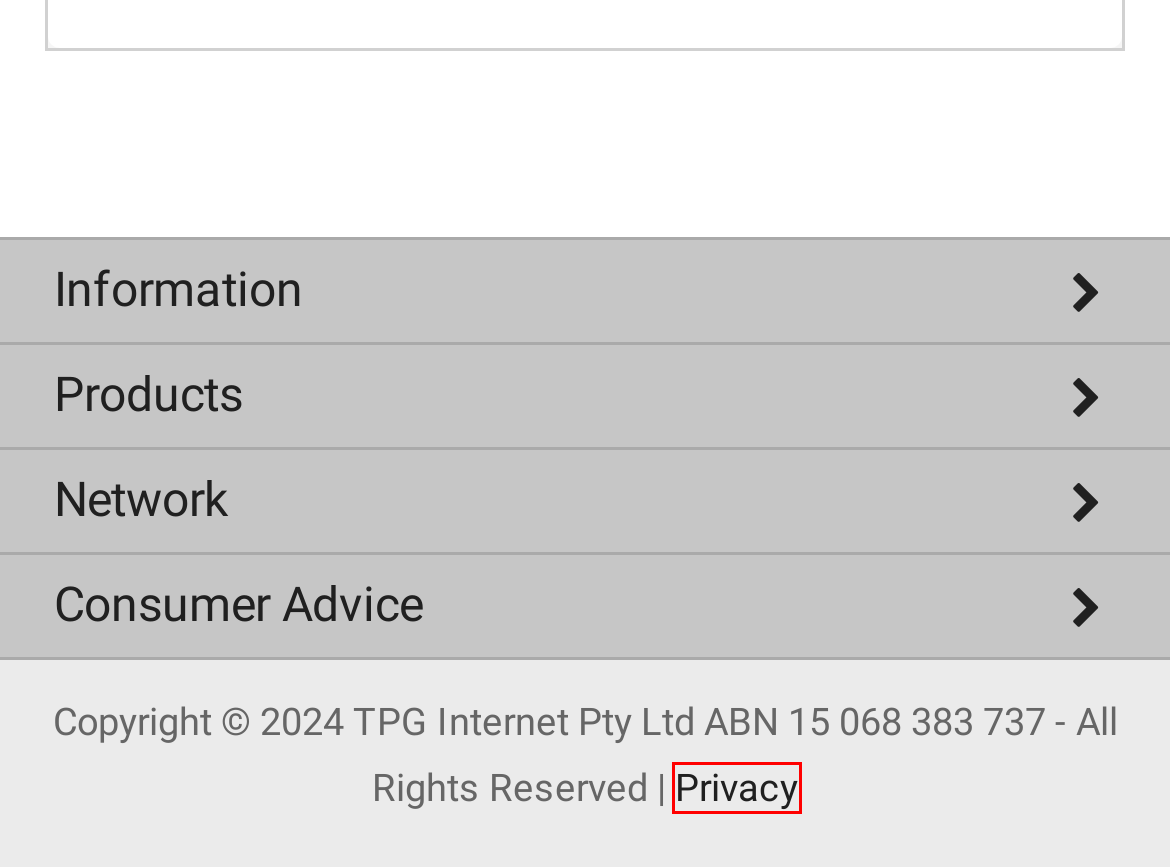Look at the screenshot of the webpage and find the element within the red bounding box. Choose the webpage description that best fits the new webpage that will appear after clicking the element. Here are the candidates:
A. TPG Service Description and Terms & Conditions
B. About us and our services | TPG
C. Awards | TPG website
D. TPG Privacy Policy
E. Peering Guidelines | TPG website
F. Critical Information Summary
G. nbn® Plans for fast internet speeds at home | TPG
H. Home Wireless Broadband Plan on 4G network | TPG

D